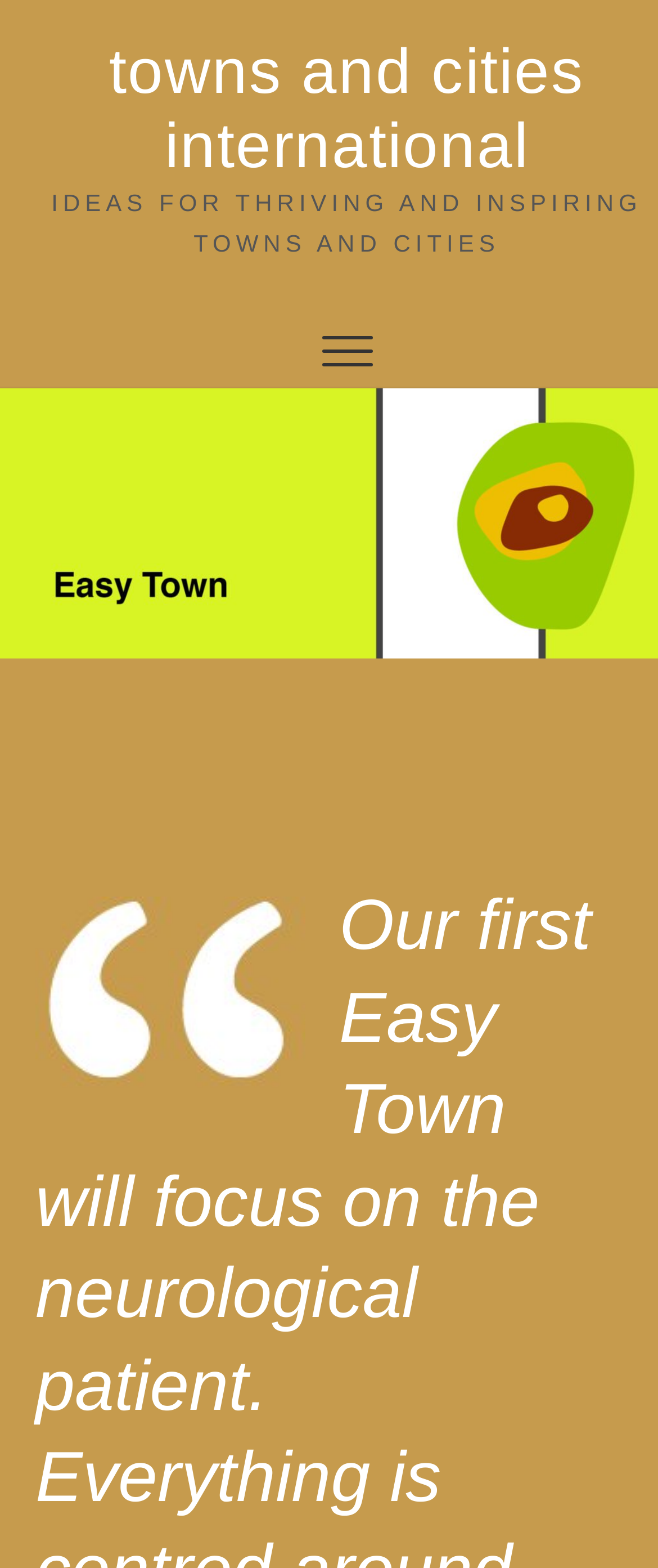From the element description: "Make A Donation", extract the bounding box coordinates of the UI element. The coordinates should be expressed as four float numbers between 0 and 1, in the order [left, top, right, bottom].

None